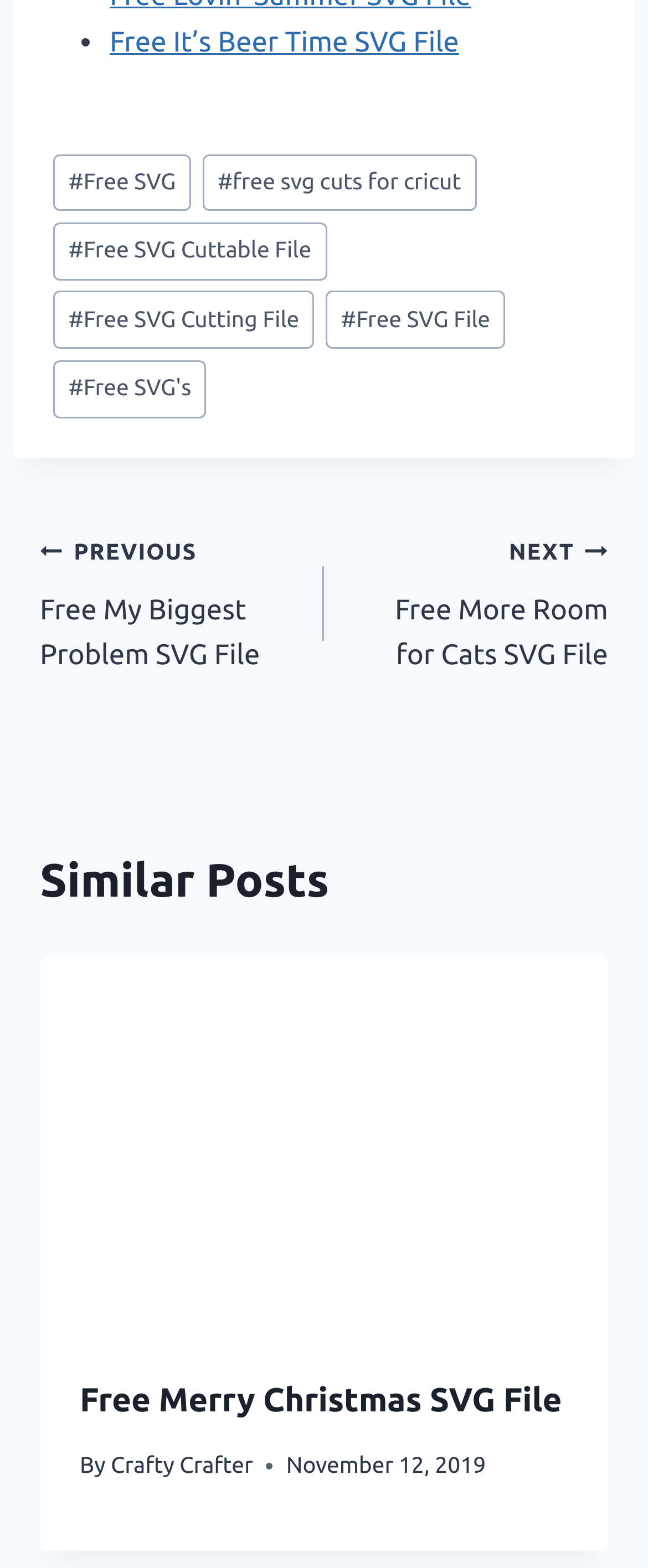Using the details from the image, please elaborate on the following question: How many links are in the footer?

I counted the number of links in the footer section, which are 'Free SVG', 'free svg cuts for cricut', 'Free SVG Cuttable File', 'Free SVG Cutting File', 'Free SVG File', and 'Free SVG's'.